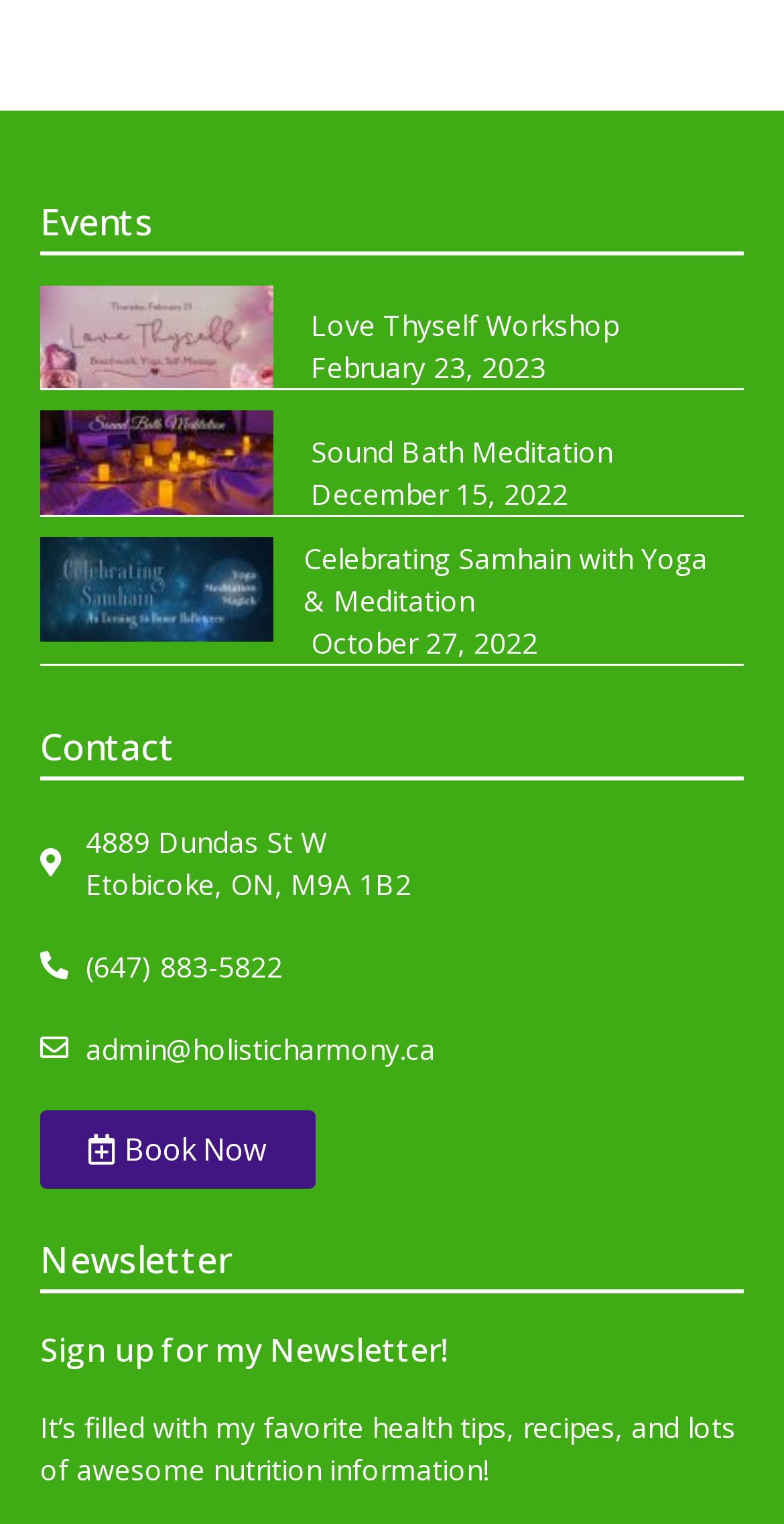Please specify the bounding box coordinates of the clickable region to carry out the following instruction: "View the 'Love Thyself Workshop' event". The coordinates should be four float numbers between 0 and 1, in the format [left, top, right, bottom].

[0.347, 0.2, 0.788, 0.227]